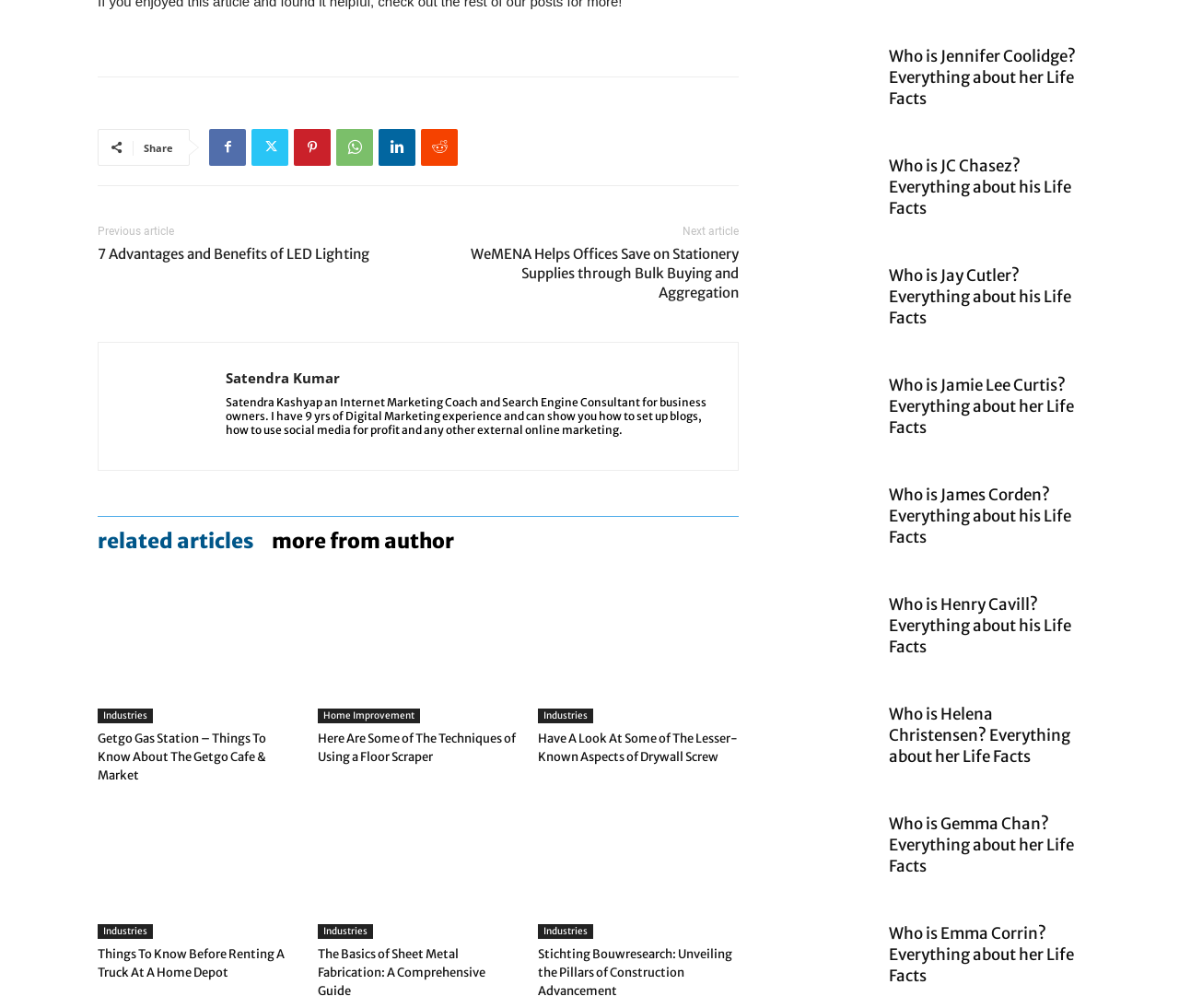How many social media links are in the footer?
Please use the image to provide a one-word or short phrase answer.

6